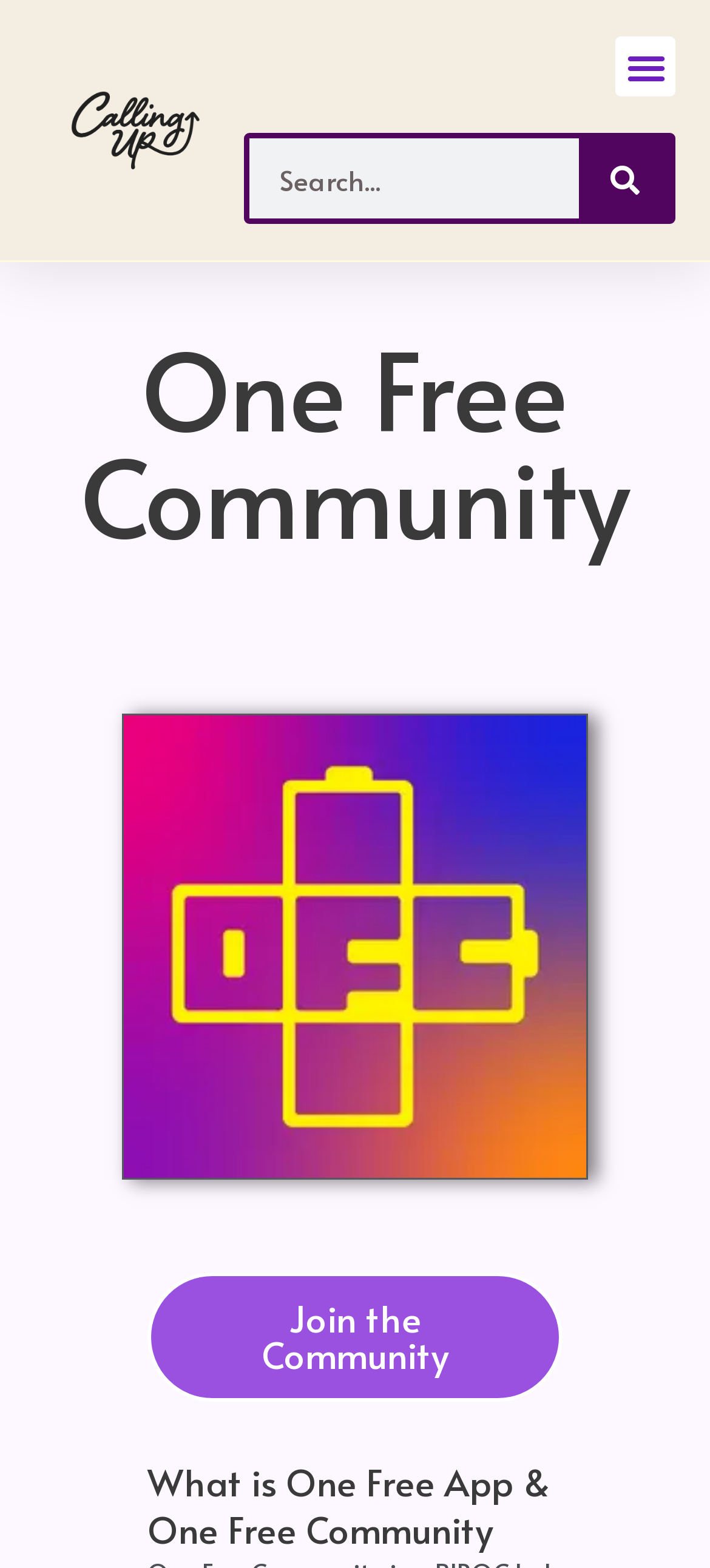Please examine the image and answer the question with a detailed explanation:
What is the logo of One Free Community?

The logo of One Free Community is located at the top left corner of the webpage, and it is an image with the text 'Calling Up Logo'.